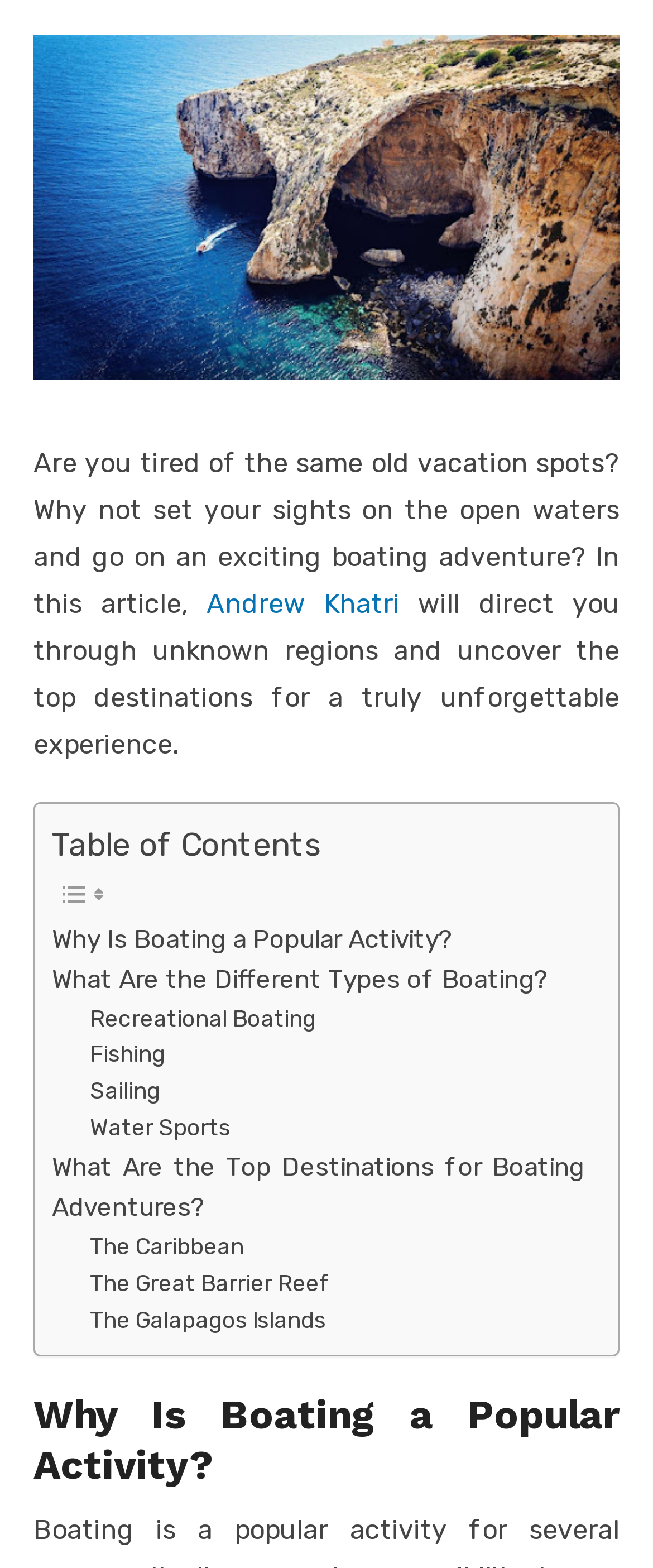Determine the bounding box coordinates in the format (top-left x, top-left y, bottom-right x, bottom-right y). Ensure all values are floating point numbers between 0 and 1. Identify the bounding box of the UI element described by: The Galapagos Islands

[0.138, 0.83, 0.499, 0.854]